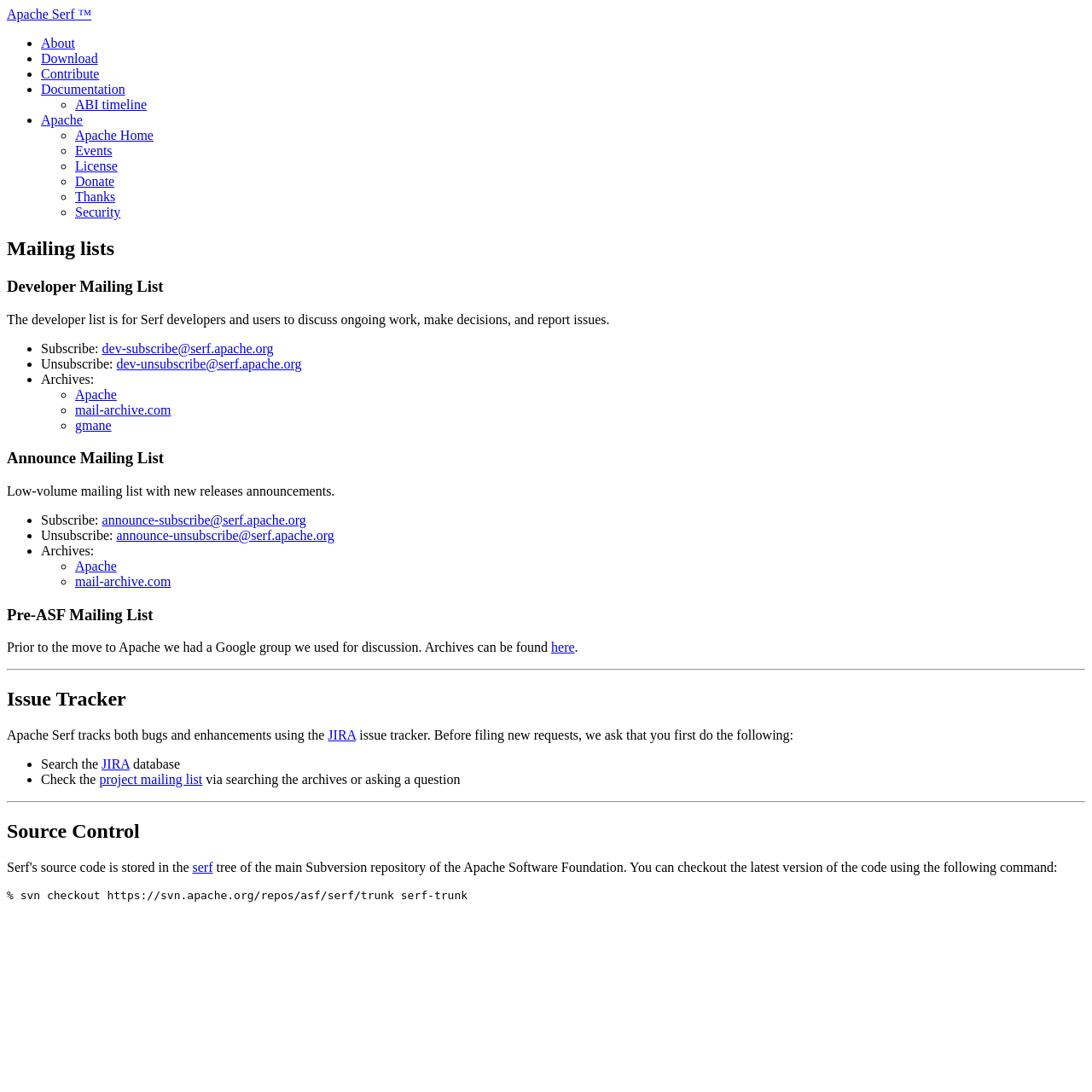What is the purpose of the announce mailing list?
Using the visual information, reply with a single word or short phrase.

New releases announcements